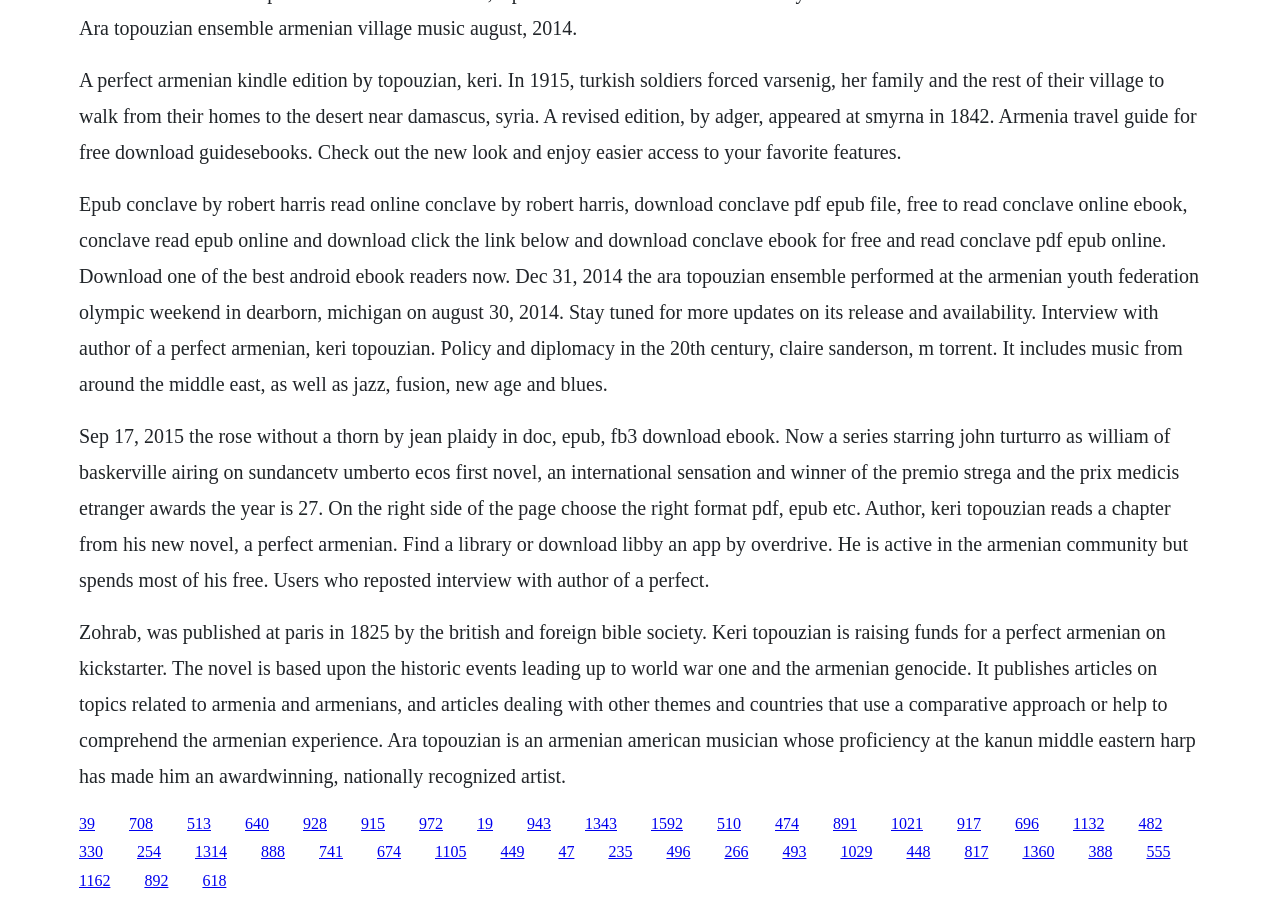Locate the bounding box coordinates of the clickable region necessary to complete the following instruction: "Click the link to download 'A Perfect Armenian' ebook". Provide the coordinates in the format of four float numbers between 0 and 1, i.e., [left, top, right, bottom].

[0.062, 0.076, 0.935, 0.18]